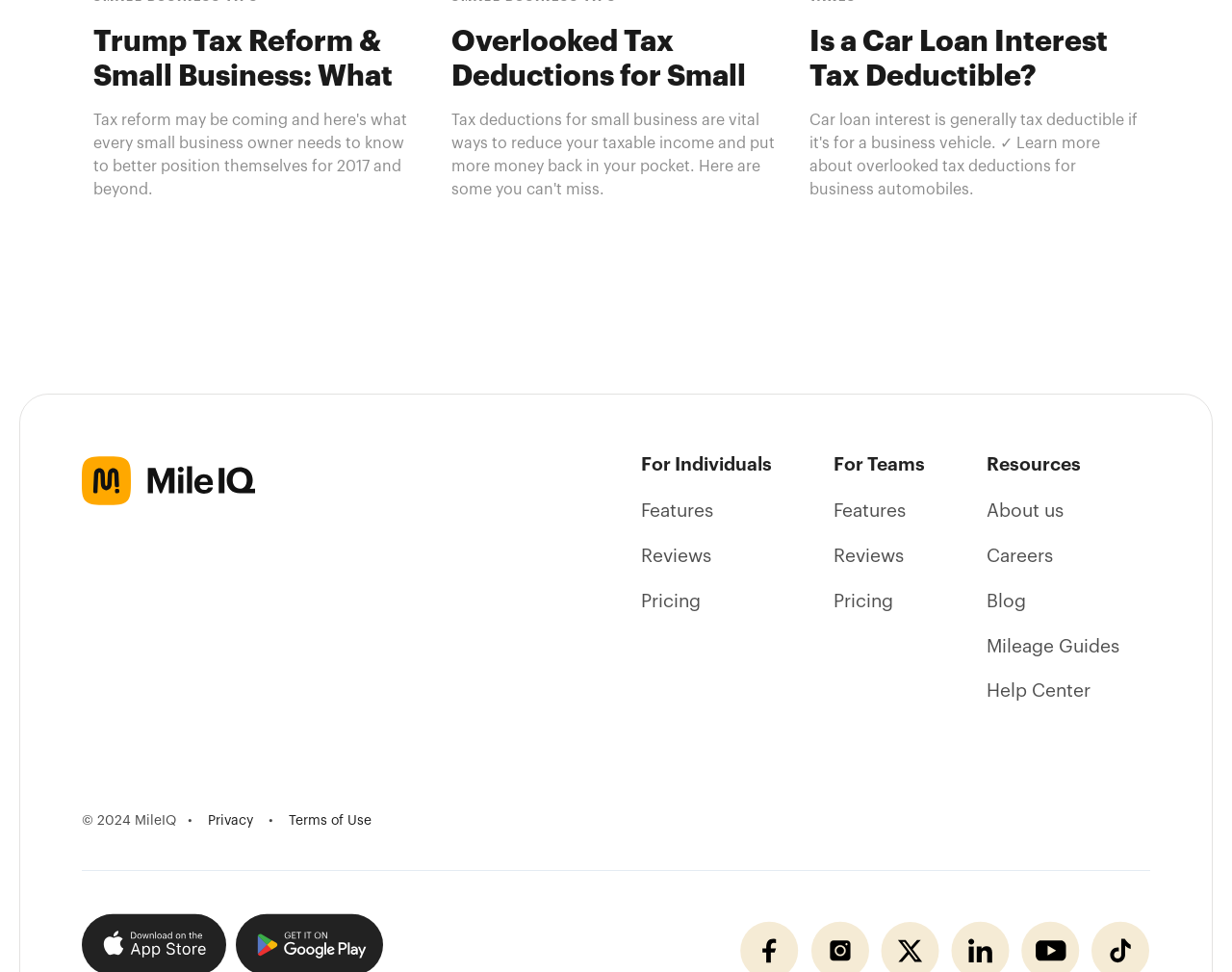How many links are there in the 'For Individuals' section?
Please elaborate on the answer to the question with detailed information.

There are three links in the 'For Individuals' section, namely 'Features', 'Reviews', and 'Pricing', which are indicated by the link elements with IDs 144, 145, and 146, respectively.